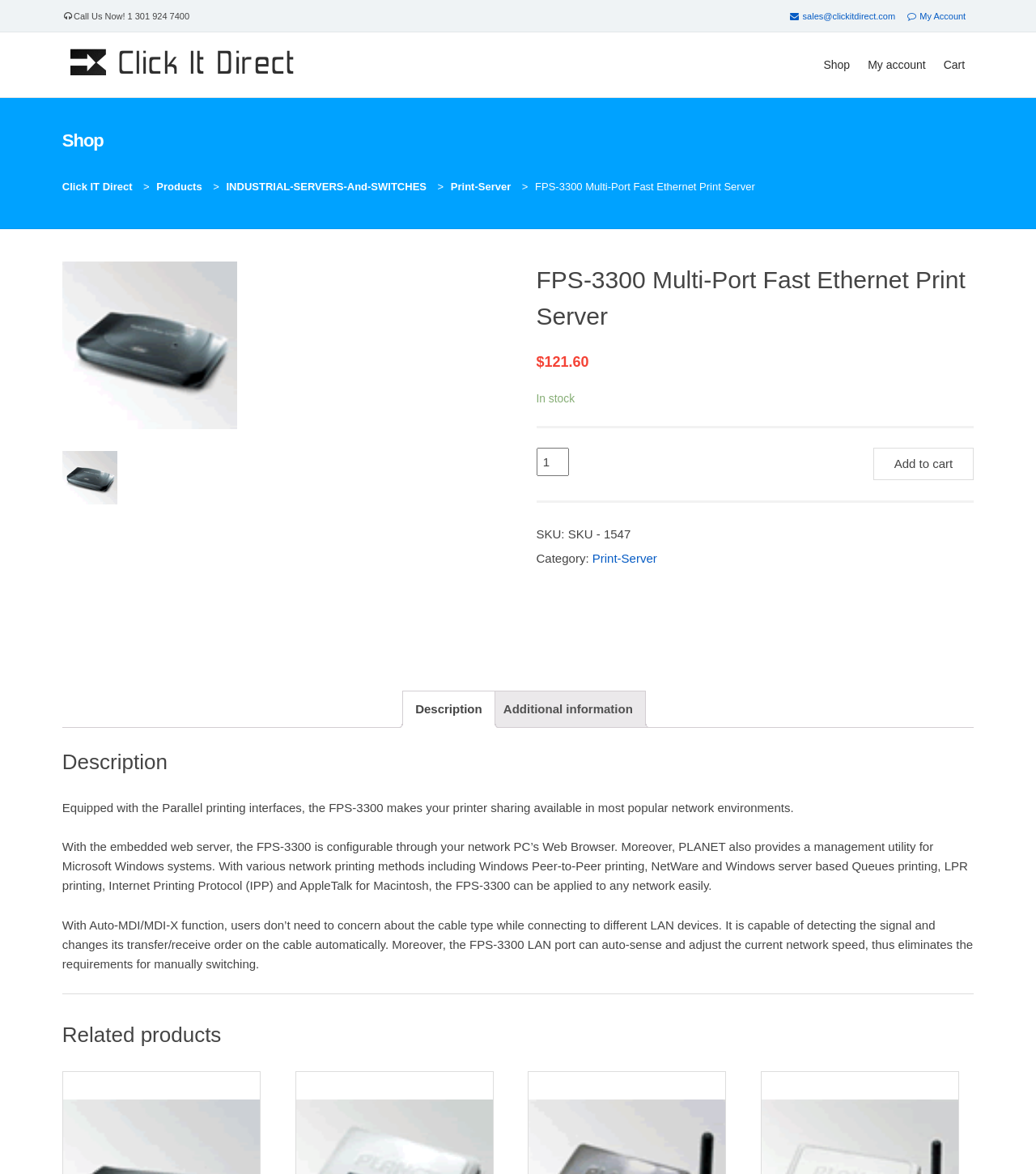Identify the bounding box coordinates for the element you need to click to achieve the following task: "View legal notice". The coordinates must be four float values ranging from 0 to 1, formatted as [left, top, right, bottom].

None